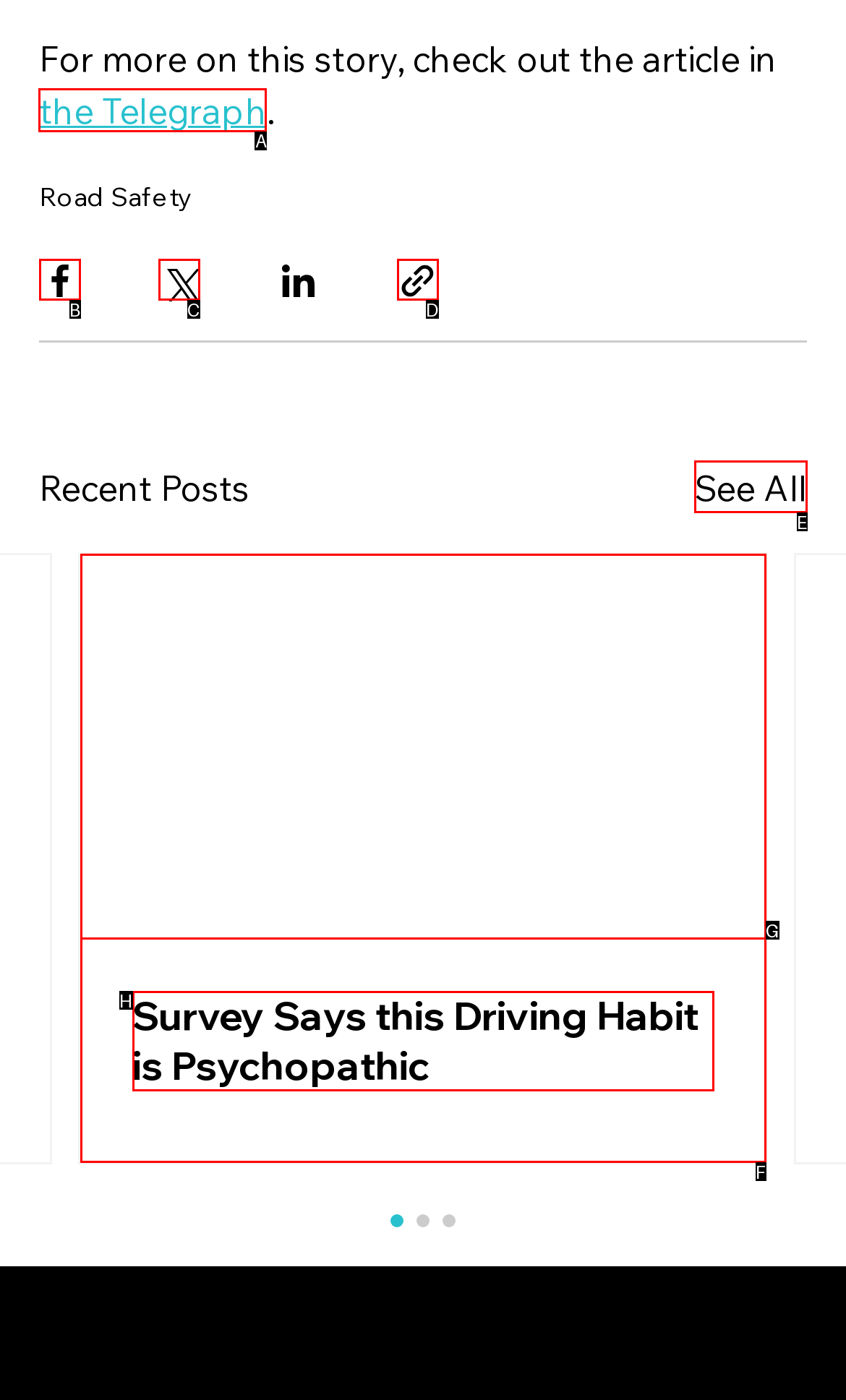For the task: Check out the article in the Telegraph, tell me the letter of the option you should click. Answer with the letter alone.

A